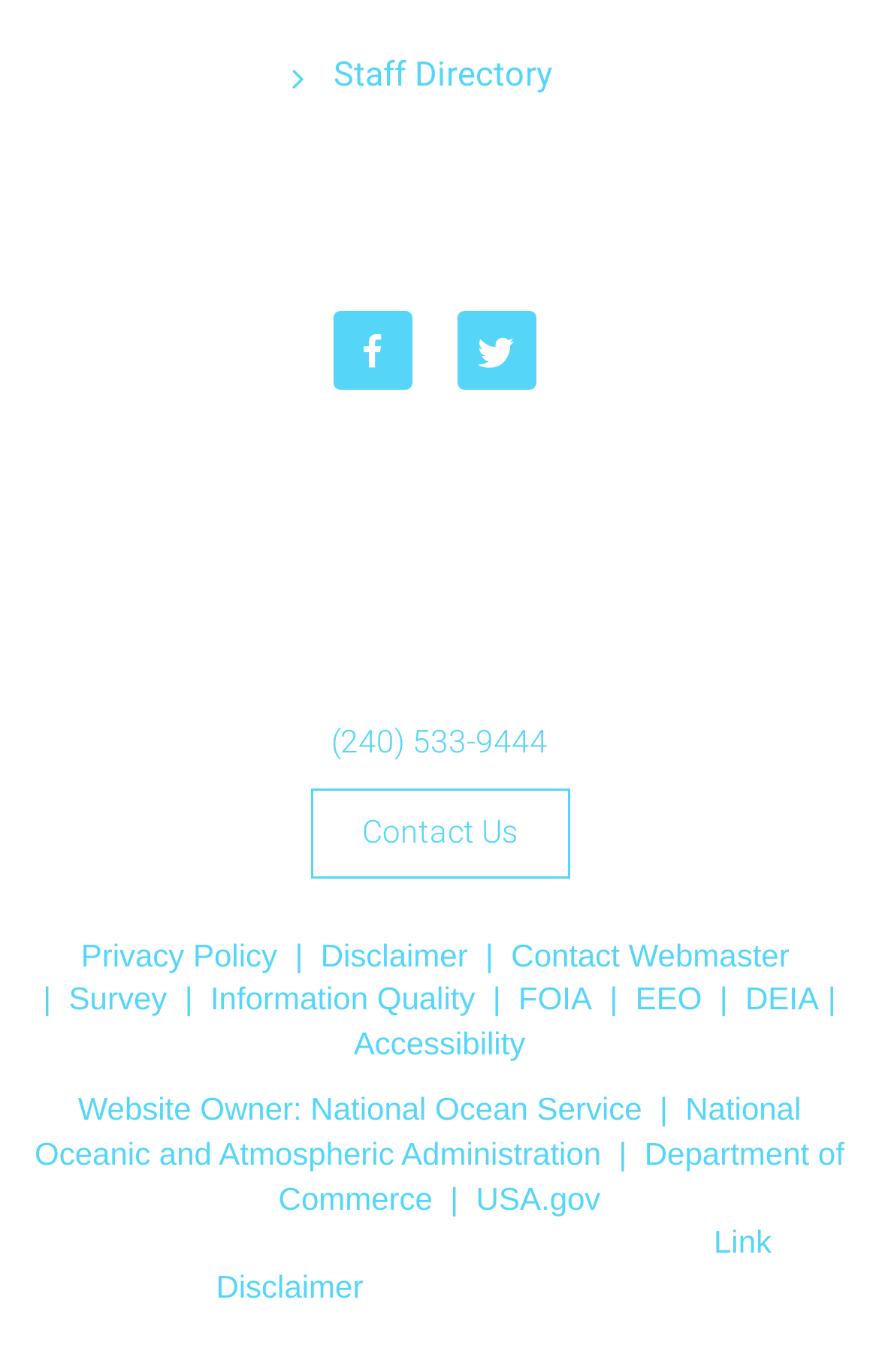How many links are there in the 'Contact' section?
Based on the image, answer the question in a detailed manner.

I counted the links in the 'Contact' section, where I found two links: 'Contact Us' and the phone number link.